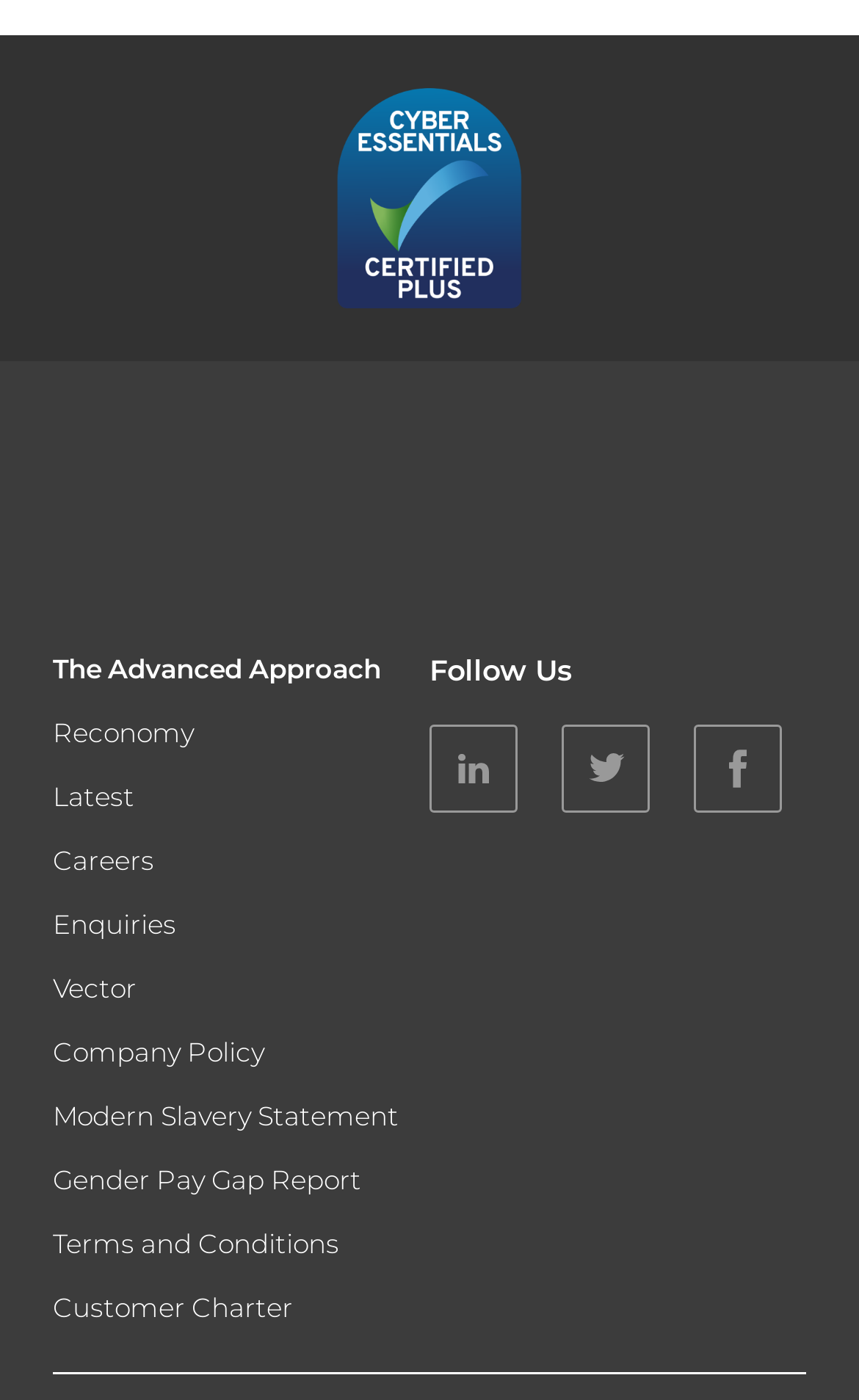Determine the bounding box coordinates of the clickable region to follow the instruction: "Click on Cyber Essentials Certified Plus".

[0.372, 0.064, 0.628, 0.221]